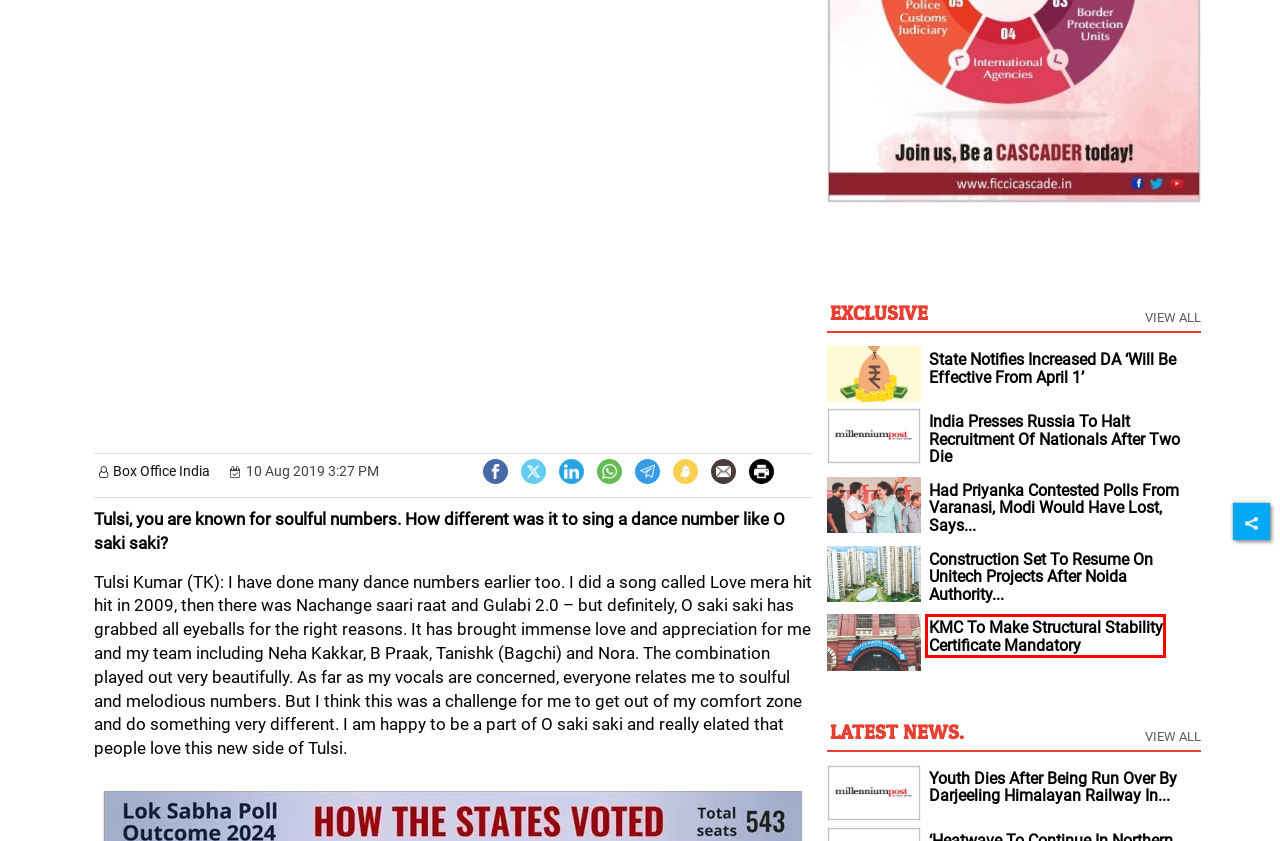Evaluate the webpage screenshot and identify the element within the red bounding box. Select the webpage description that best fits the new webpage after clicking the highlighted element. Here are the candidates:
A. KMC to make structural stability certificate mandatory
B. Had Priyanka contested polls from Varanasi, Modi would have lost, says Rahul Gandhi
C. State notifies increased DA ‘will be effective from April 1’
D. ‘Mirzapur’ Season 3 set to stream from July 5 on ‘Prime Video’
E. Sonakshi Sinha on wedding with Zaheer Iqbal: ‘It is nobody’s business’
F. Youth dies after being run over by   Darjeeling Himalayan Railway in Kurseong
G. Construction set to resume on Unitech projects after Noida Authority approval
H. India presses Russia to halt recruitment of nationals after two die

A